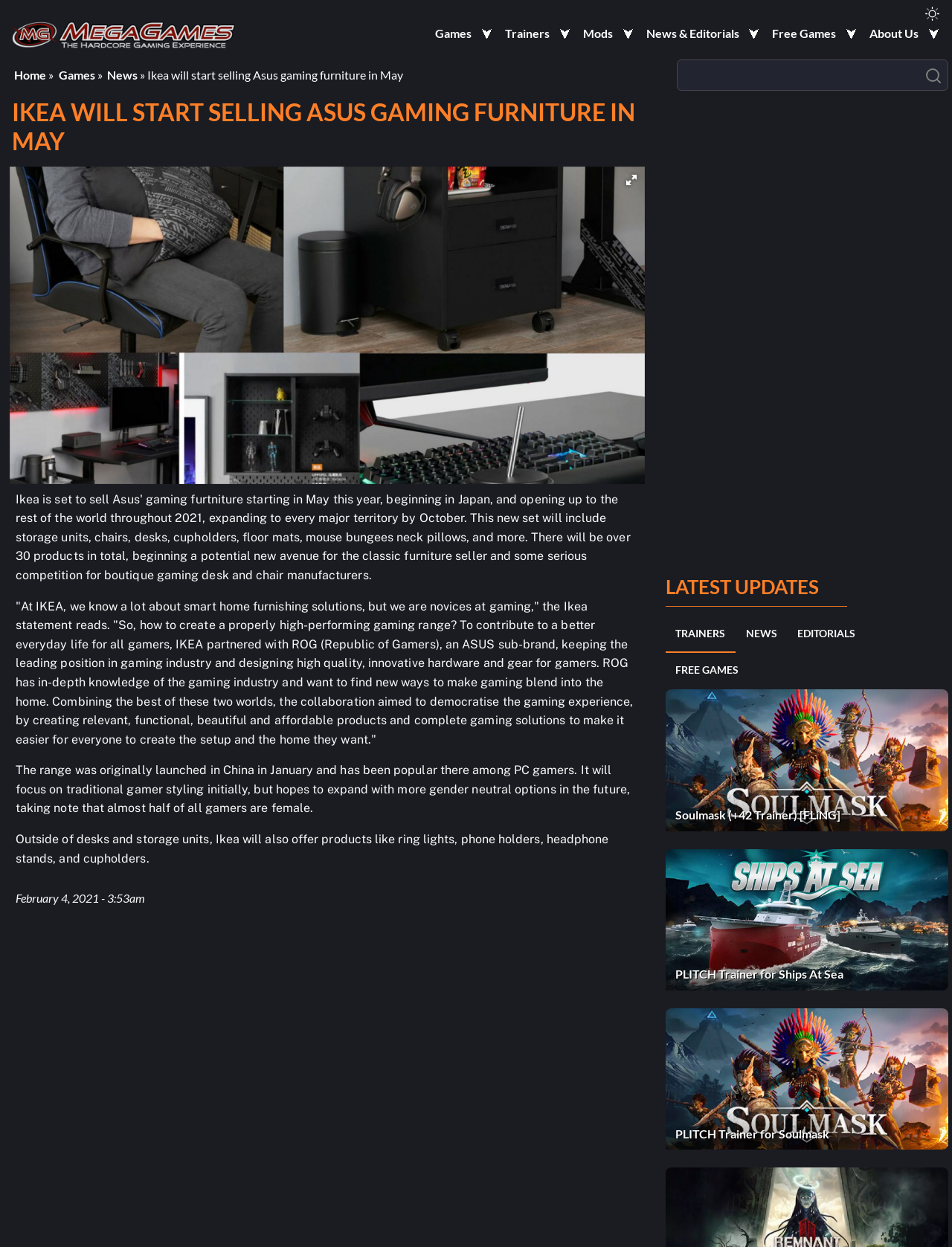Answer the question in a single word or phrase:
What percentage of gamers are female?

Almost half